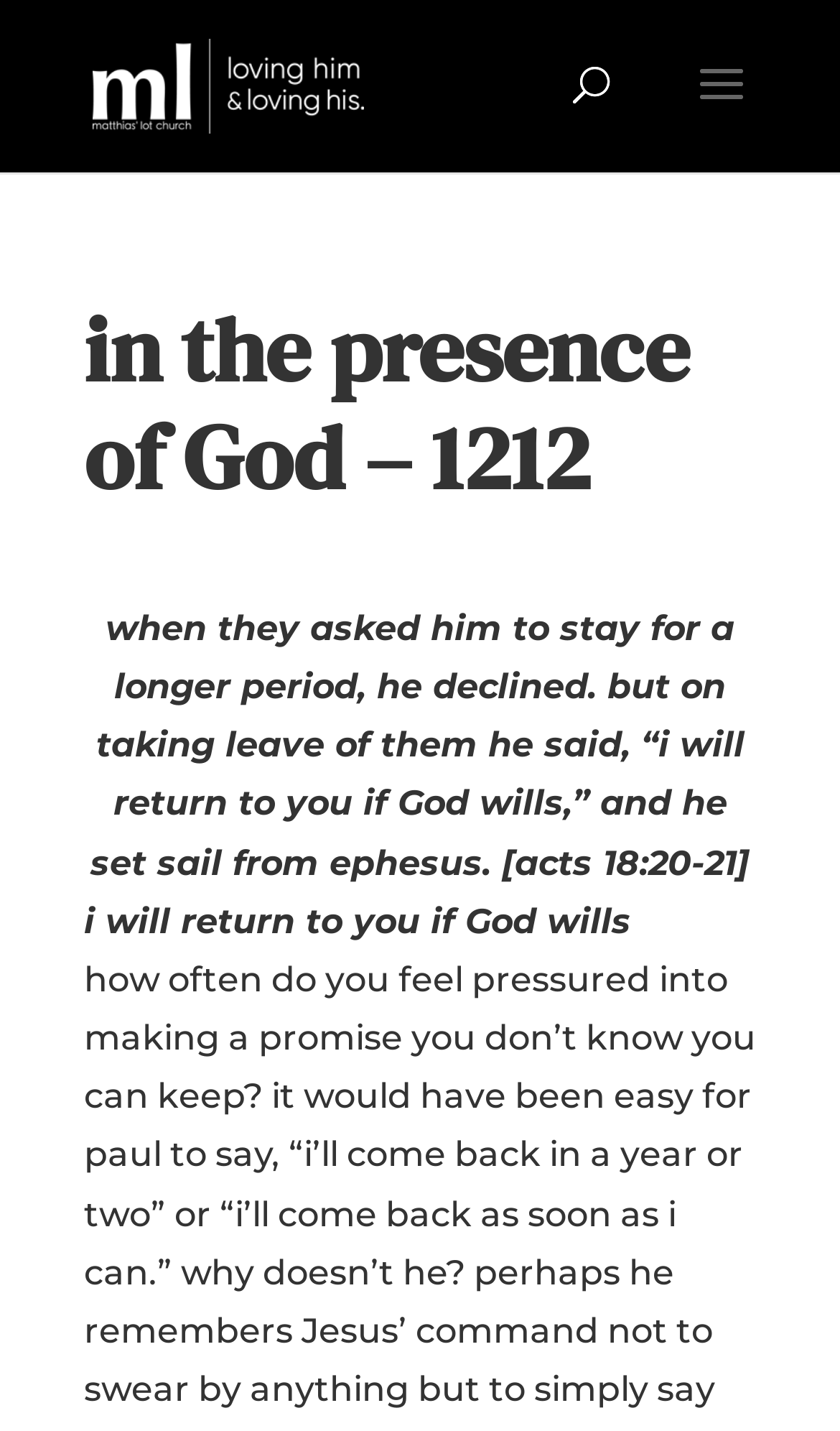Extract the main title from the webpage.

in the presence of God – 1212